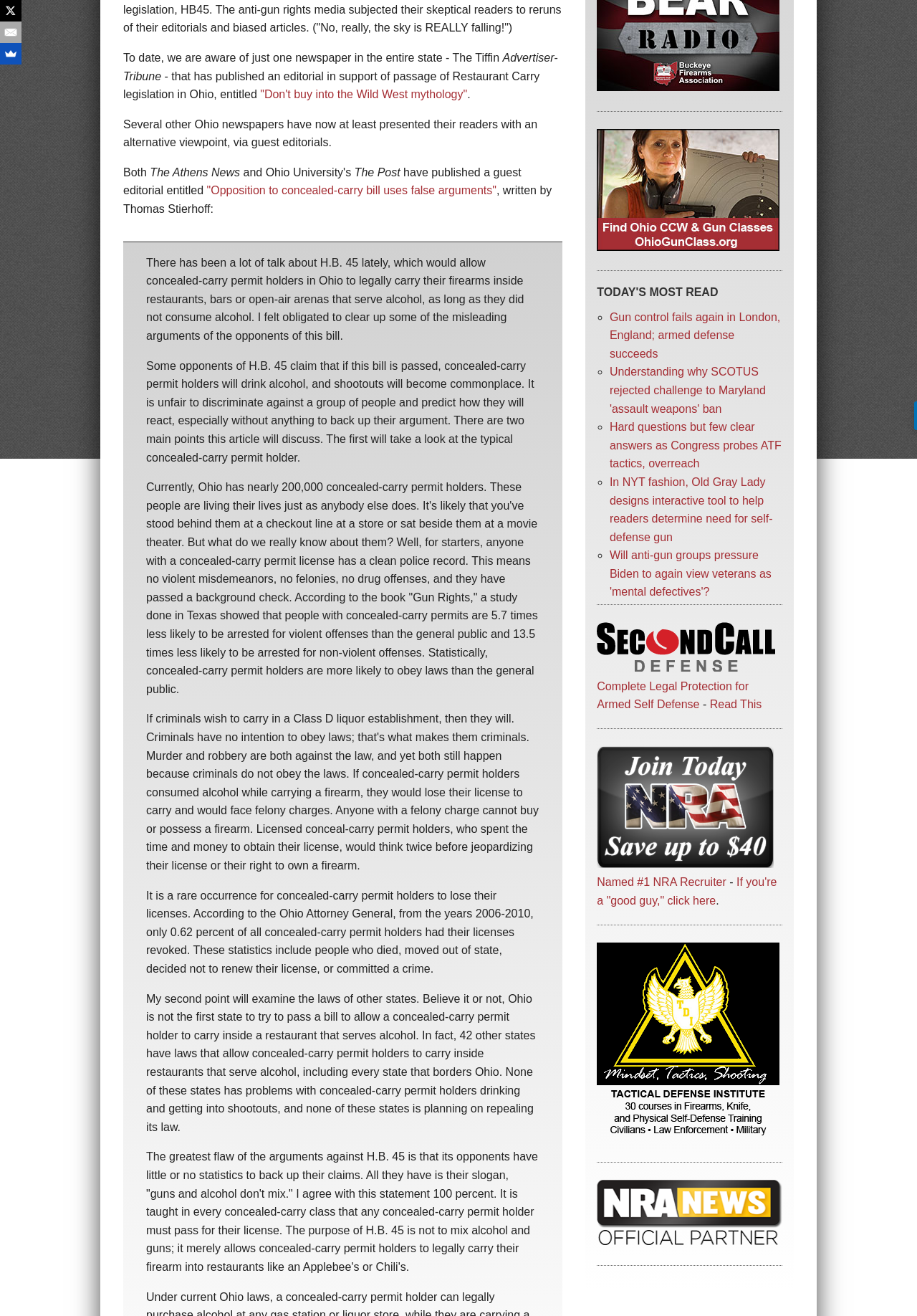Extract the bounding box coordinates for the UI element described as: "alt="Tactical Defense Institute"".

[0.651, 0.86, 0.85, 0.87]